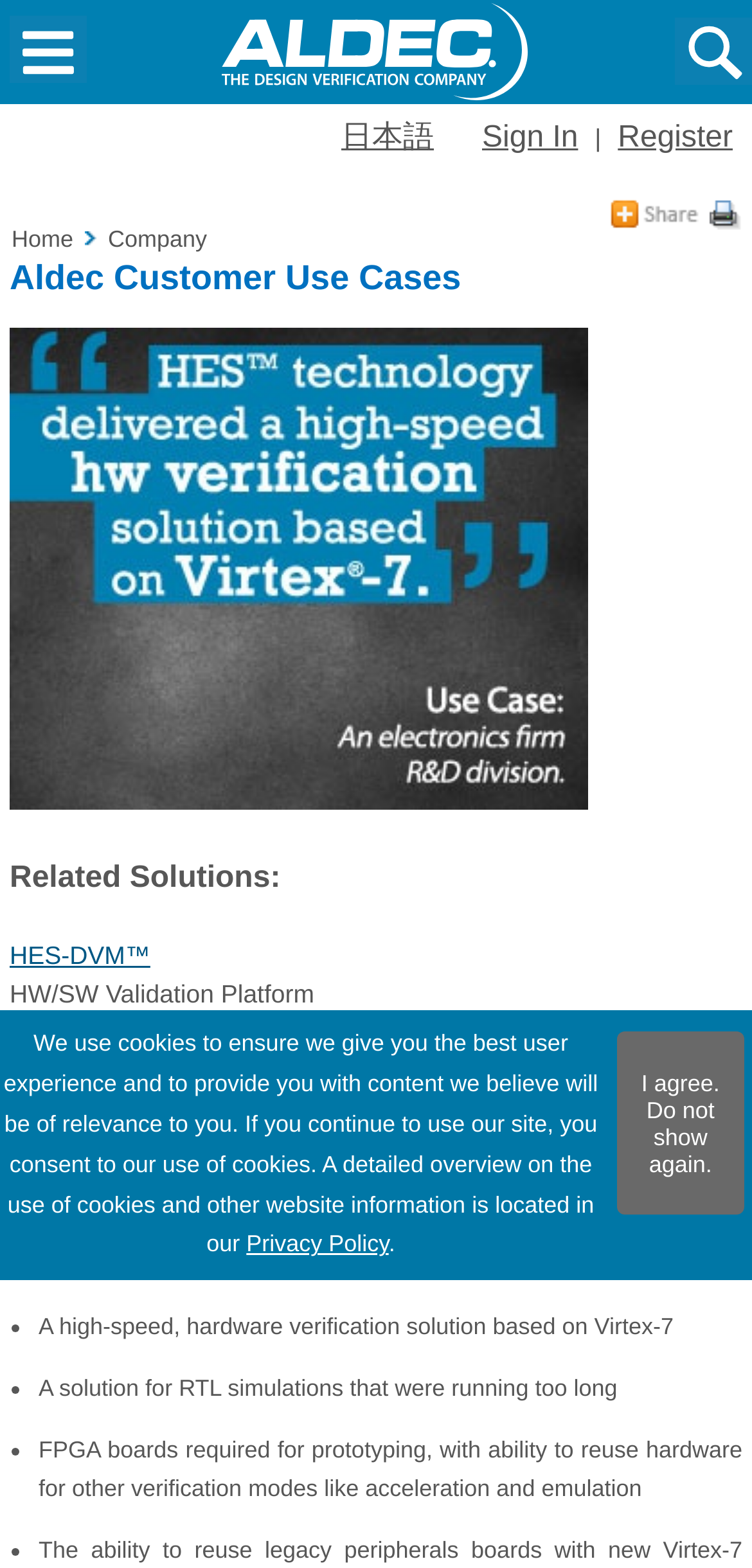What is the user's industry?
Answer the question based on the image using a single word or a brief phrase.

Electronics